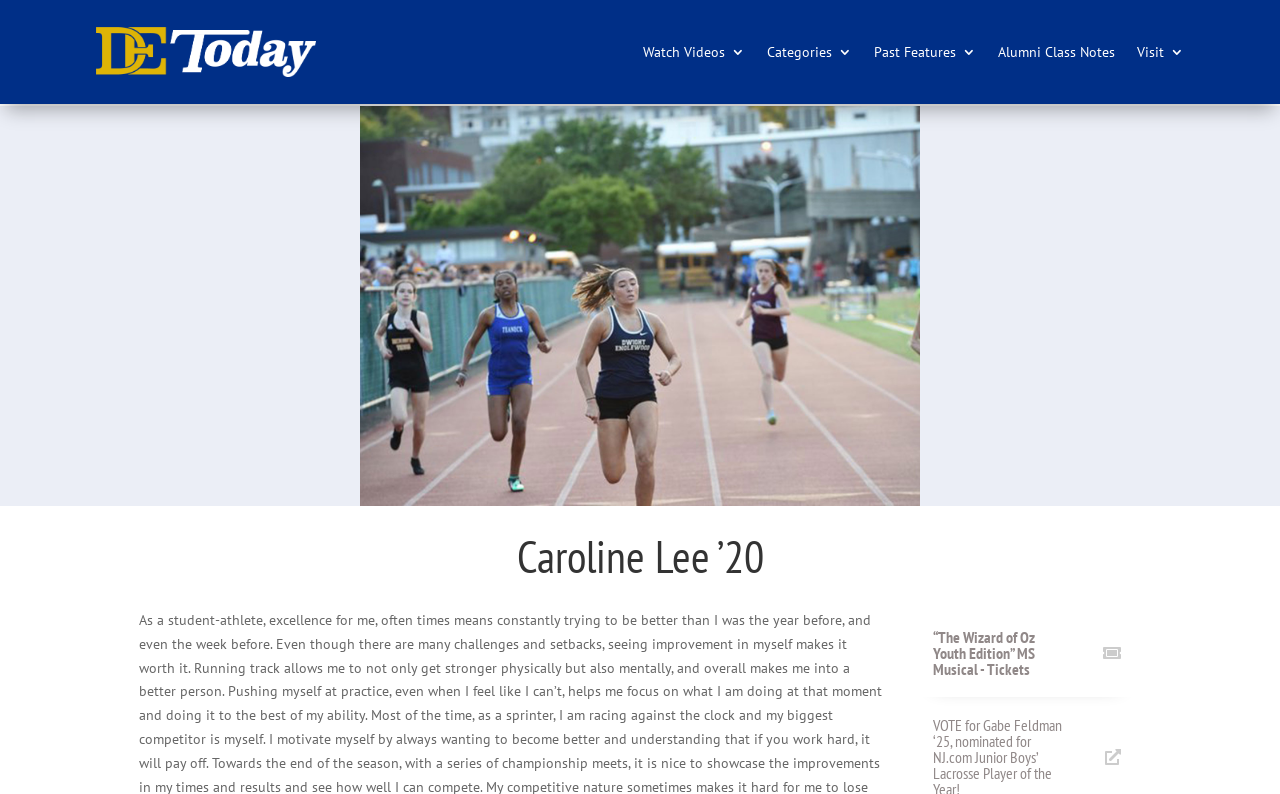Identify the coordinates of the bounding box for the element described below: "Past Features". Return the coordinates as four float numbers between 0 and 1: [left, top, right, bottom].

[0.683, 0.018, 0.762, 0.113]